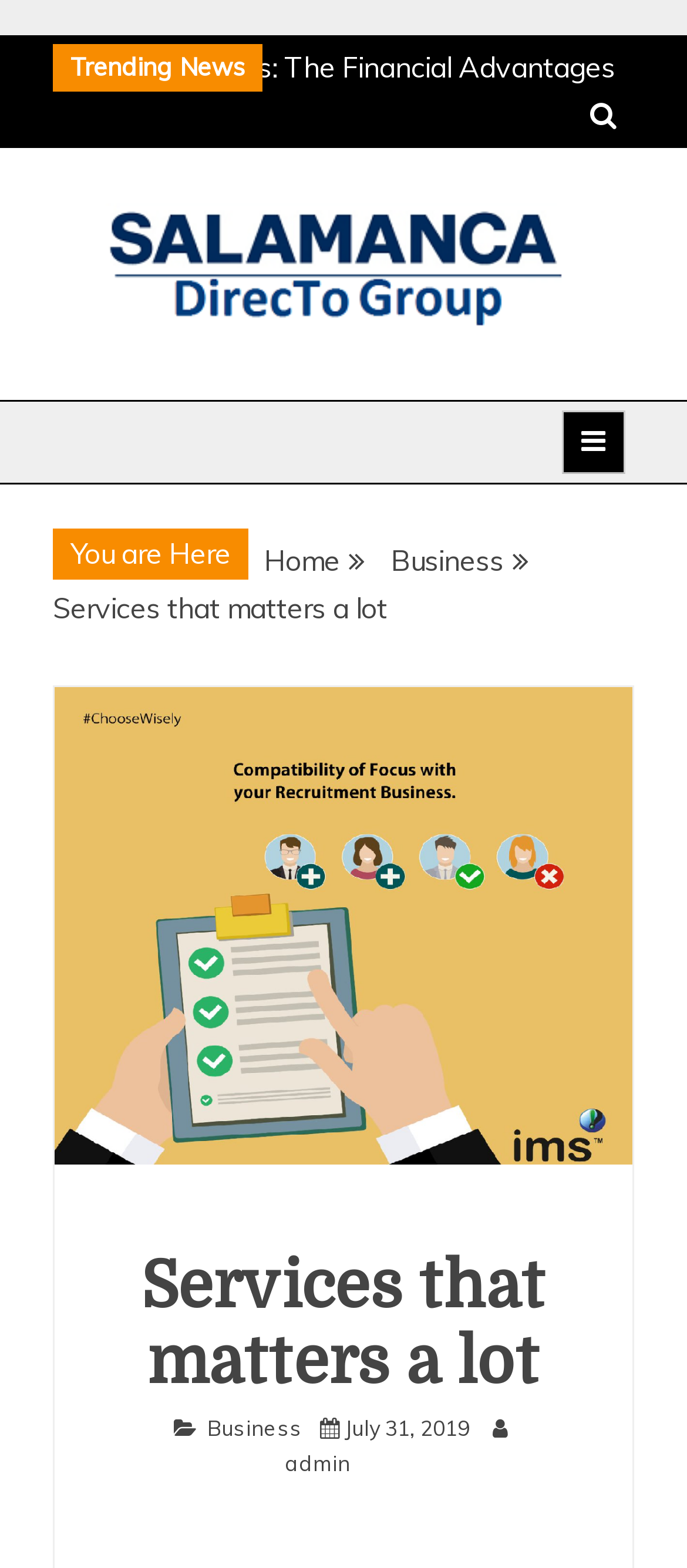Locate the bounding box coordinates of the region to be clicked to comply with the following instruction: "Go to business and finance". The coordinates must be four float numbers between 0 and 1, in the form [left, top, right, bottom].

[0.154, 0.128, 0.846, 0.221]